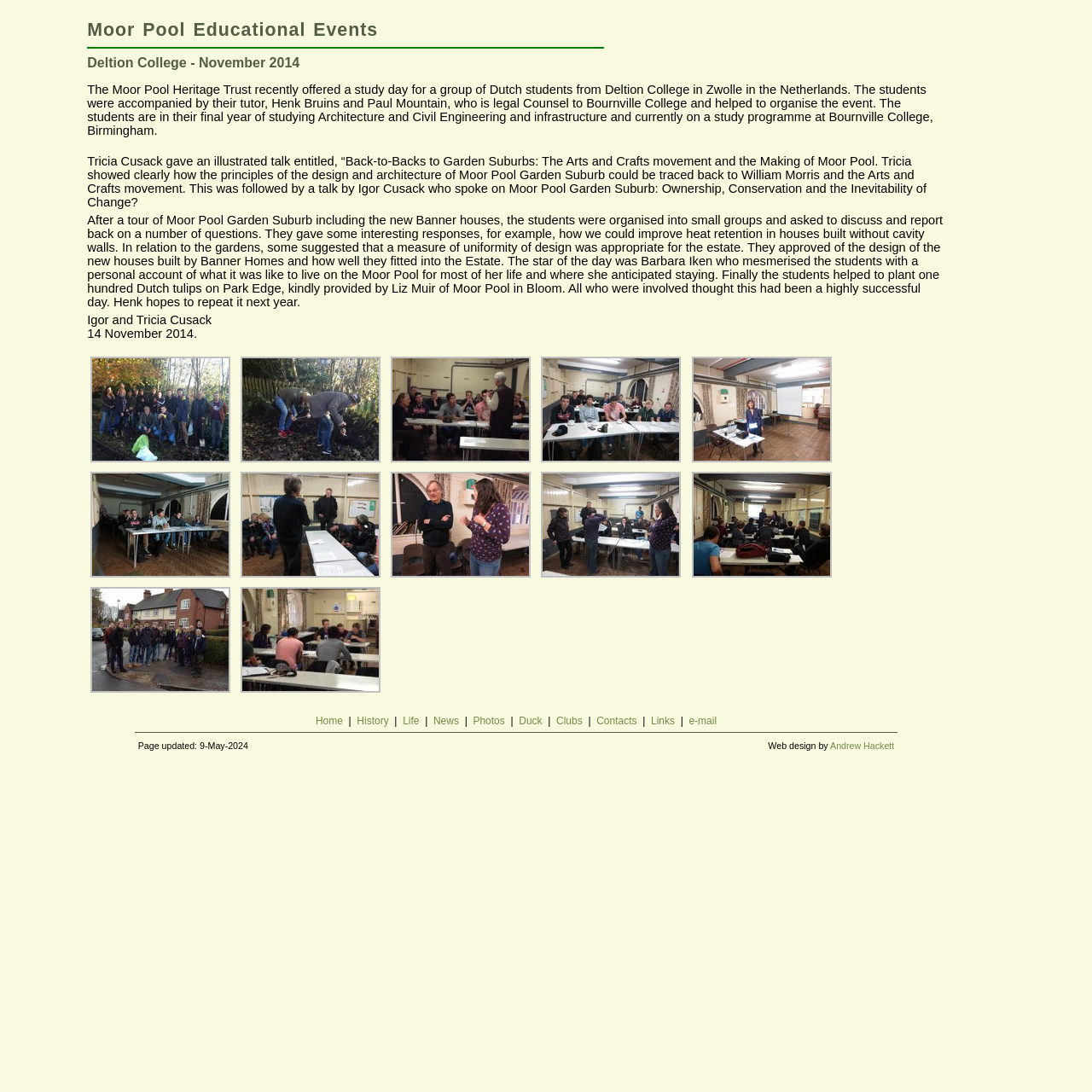Please find the bounding box for the UI element described by: "alt="Thumbnail" title="Click to enlarge"".

[0.08, 0.627, 0.217, 0.64]